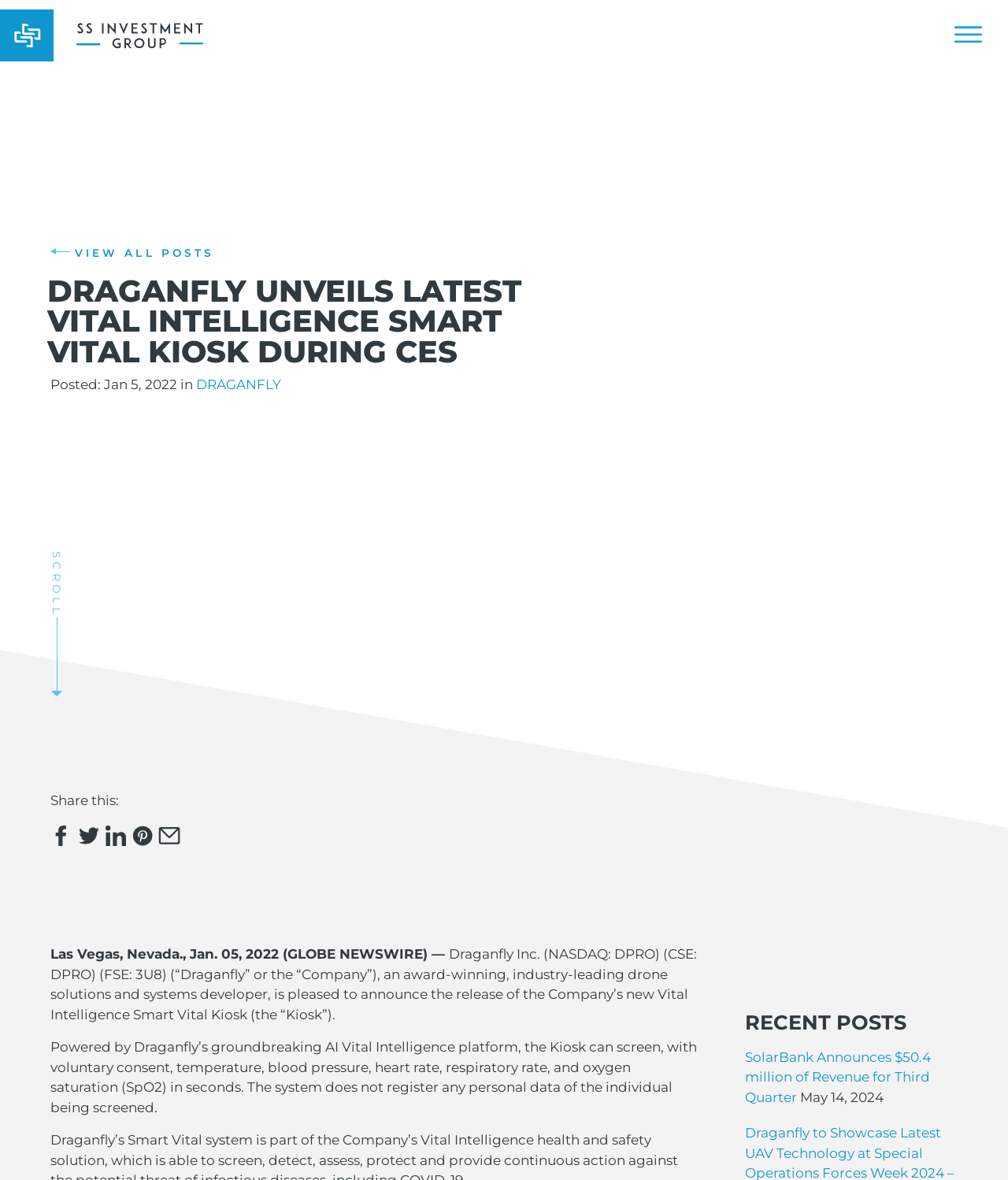Using the provided description View all Posts, find the bounding box coordinates for the UI element. Provide the coordinates in (top-left x, top-left y, bottom-right x, bottom-right y) format, ensuring all values are between 0 and 1.

[0.07, 0.209, 0.213, 0.22]